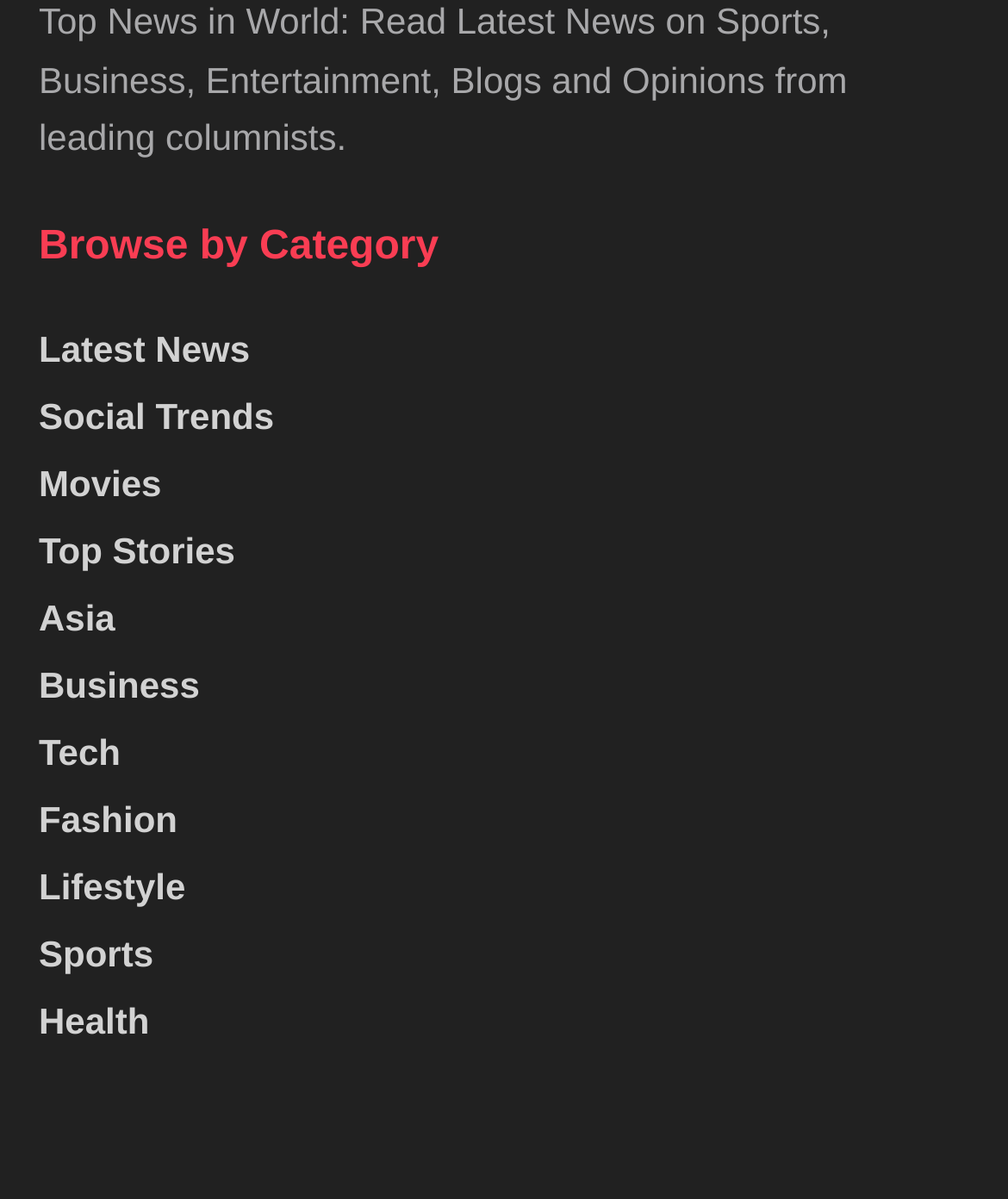Indicate the bounding box coordinates of the element that must be clicked to execute the instruction: "Check out business news". The coordinates should be given as four float numbers between 0 and 1, i.e., [left, top, right, bottom].

[0.038, 0.554, 0.198, 0.588]